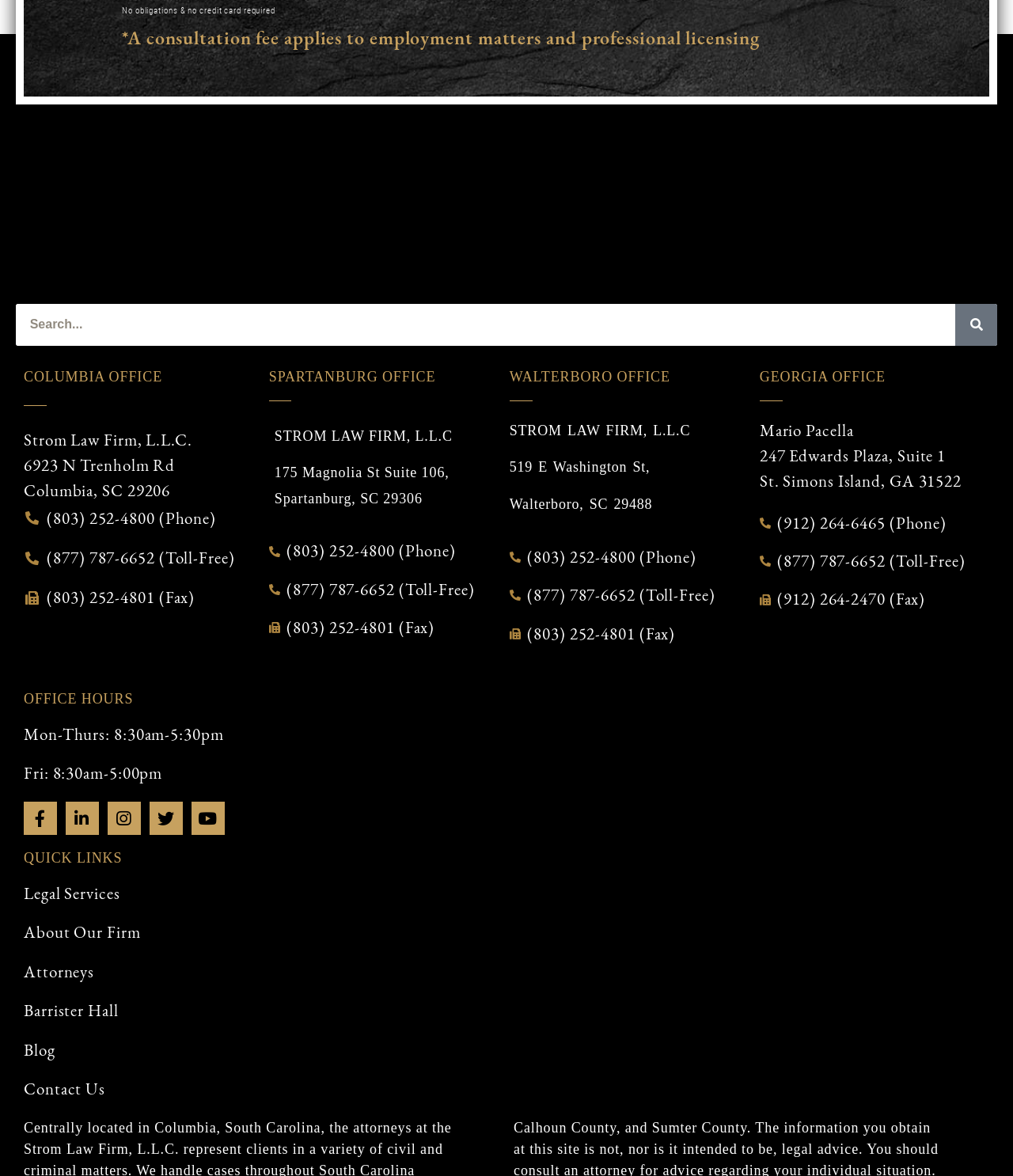Locate the bounding box of the UI element defined by this description: "(877) 787-6652 (Toll-Free)". The coordinates should be given as four float numbers between 0 and 1, formatted as [left, top, right, bottom].

[0.265, 0.49, 0.469, 0.512]